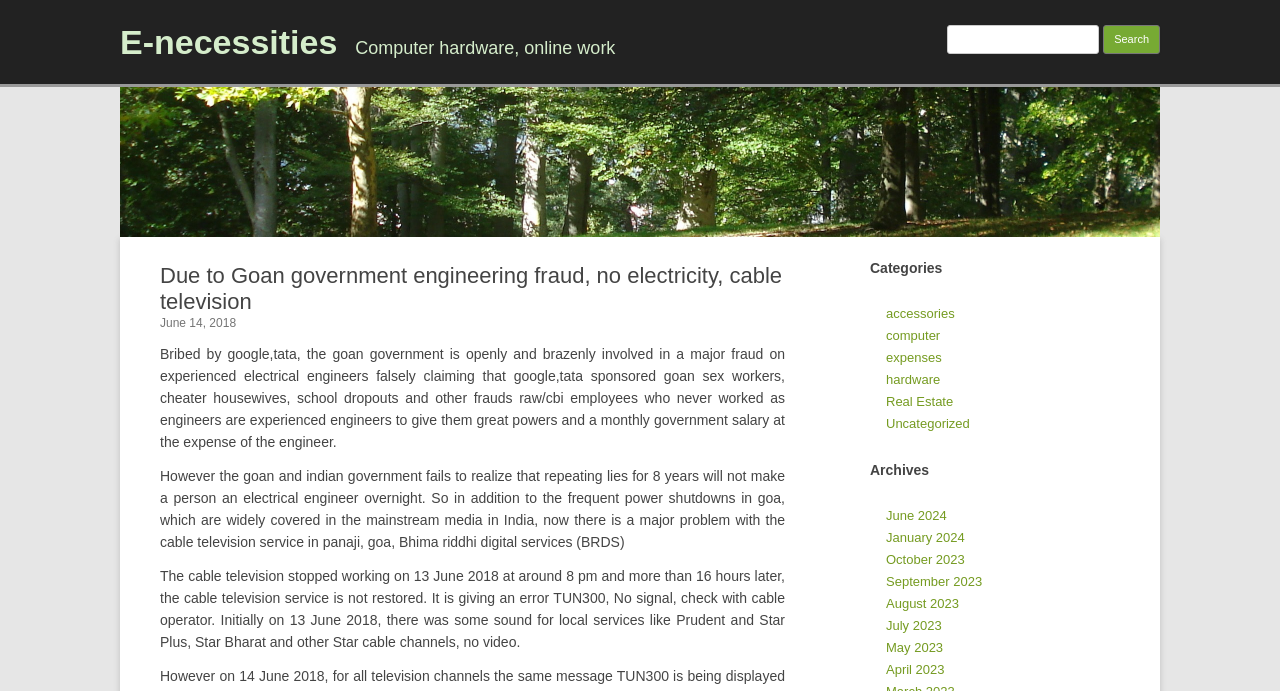Please use the details from the image to answer the following question comprehensively:
What is the date when the cable television stopped working?

The date is mentioned in the paragraph of text with a bounding box coordinate of [0.125, 0.677, 0.613, 0.796]. The cable television stopped working on 13 June 2018 at around 8 pm.